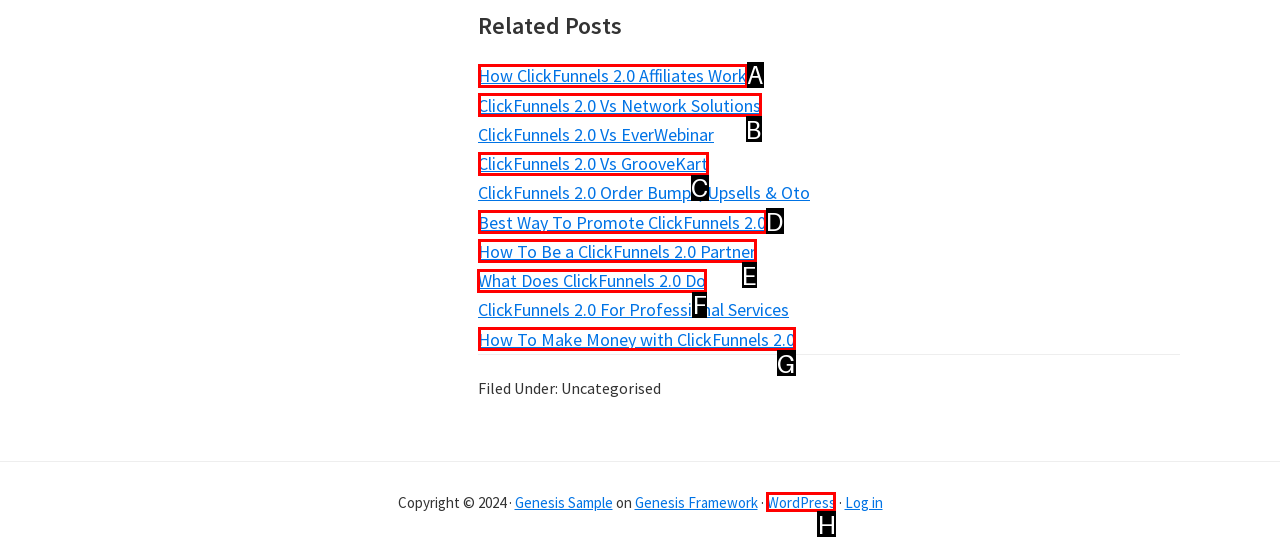Tell me which one HTML element I should click to complete the following task: Read 'What Does ClickFunnels 2.0 Do' Answer with the option's letter from the given choices directly.

F